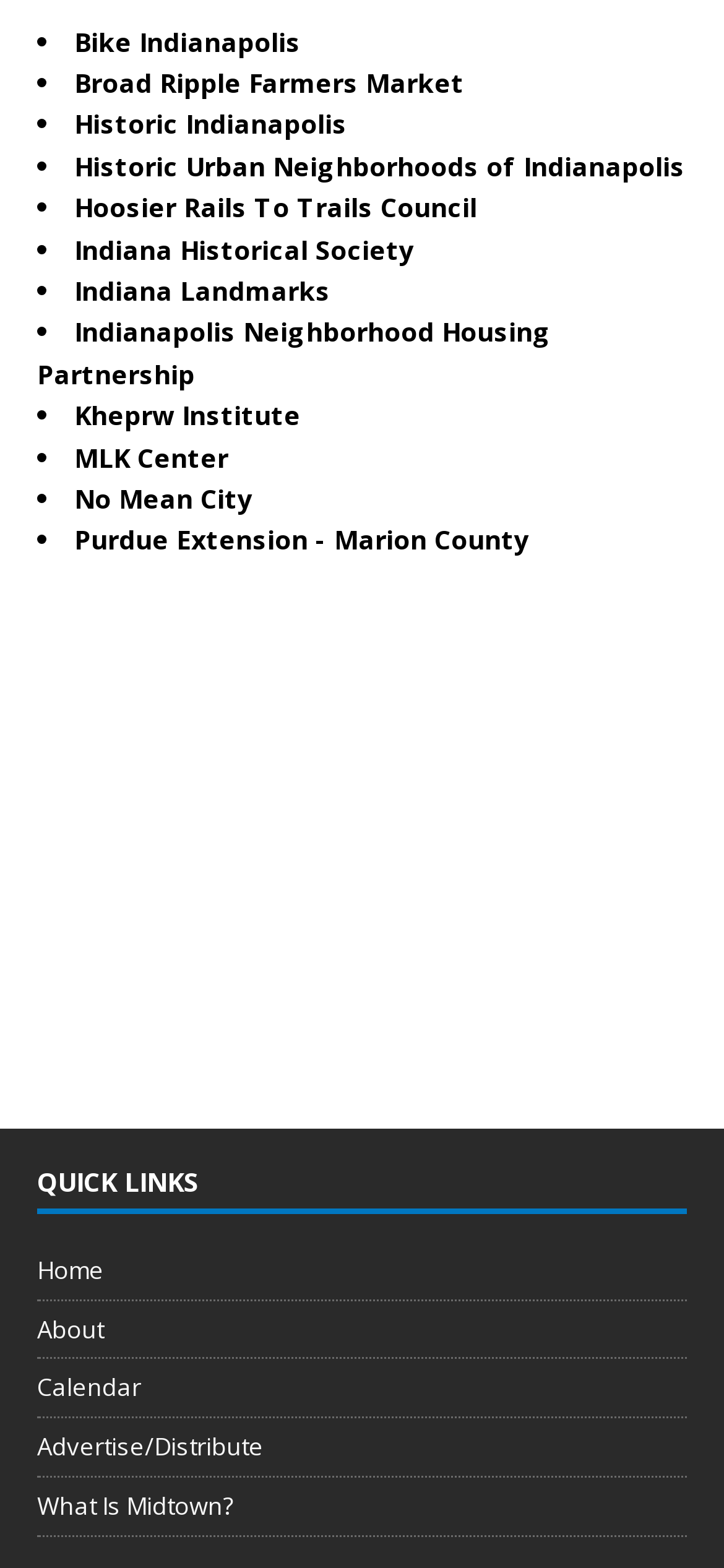Please give a concise answer to this question using a single word or phrase: 
What is the first organization listed?

Bike Indianapolis